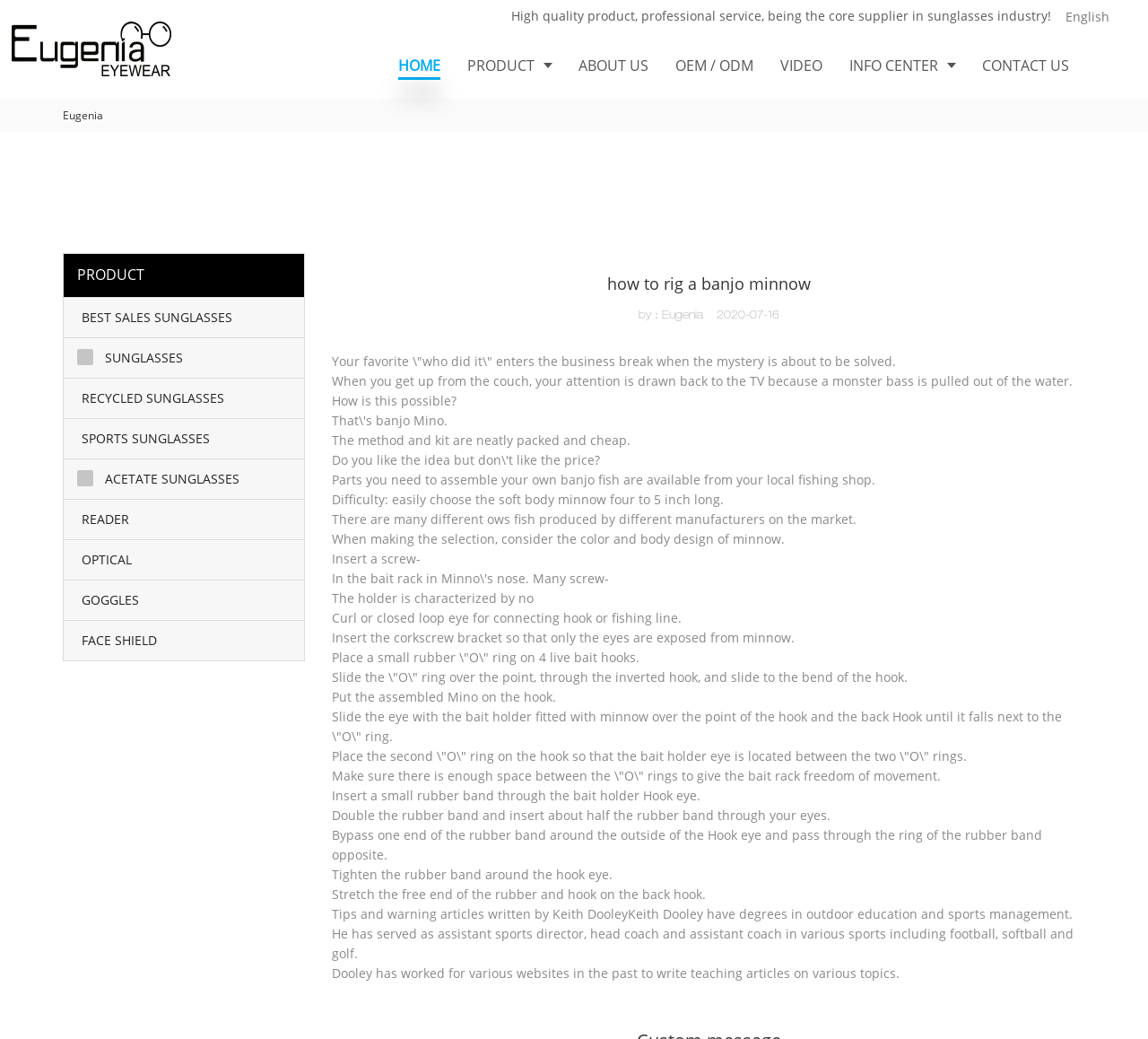What type of products are available on this website?
Based on the image, give a concise answer in the form of a single word or short phrase.

Sunglasses